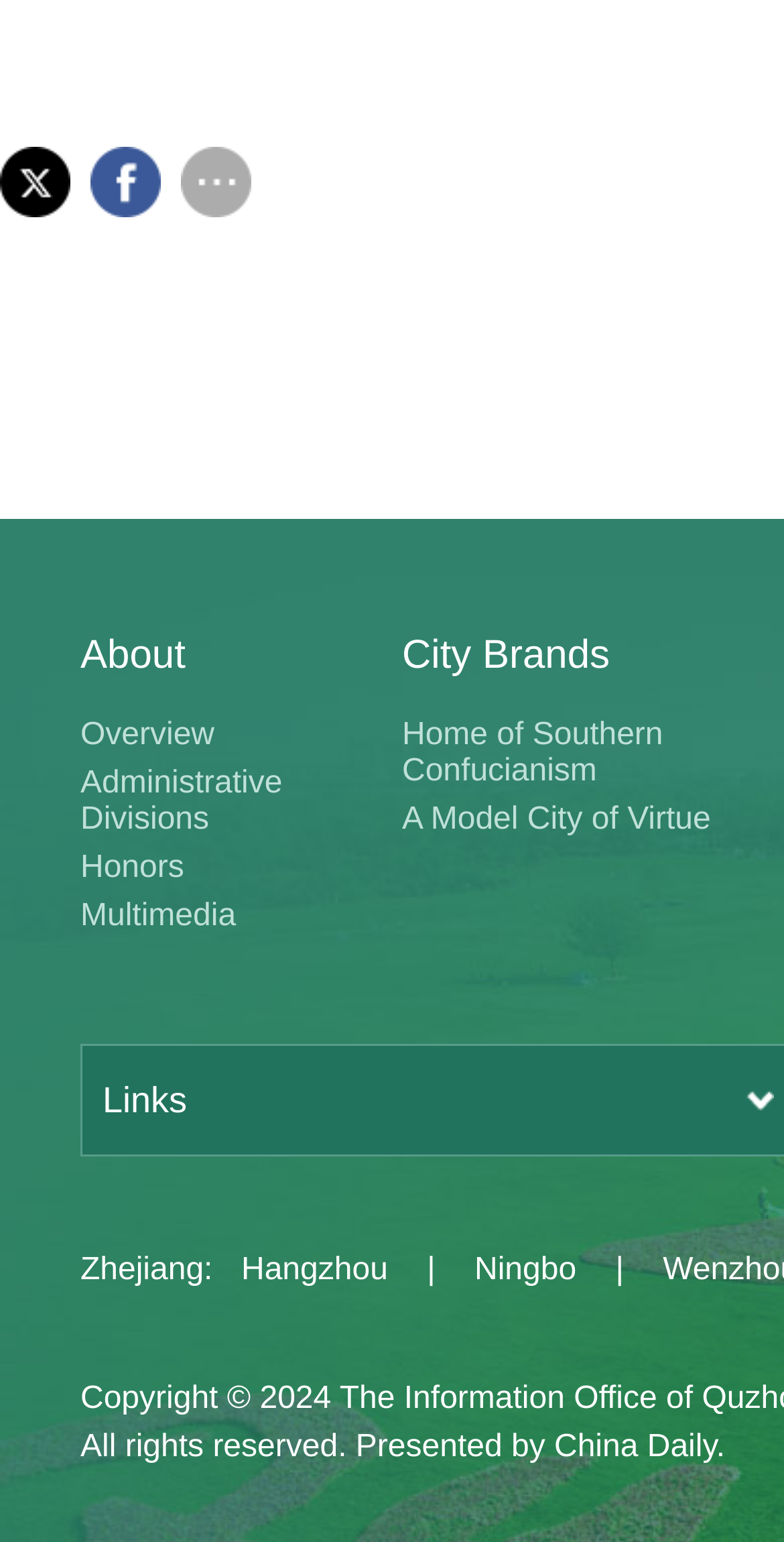Please identify the bounding box coordinates of the element I should click to complete this instruction: 'View Overview'. The coordinates should be given as four float numbers between 0 and 1, like this: [left, top, right, bottom].

[0.103, 0.462, 0.274, 0.493]